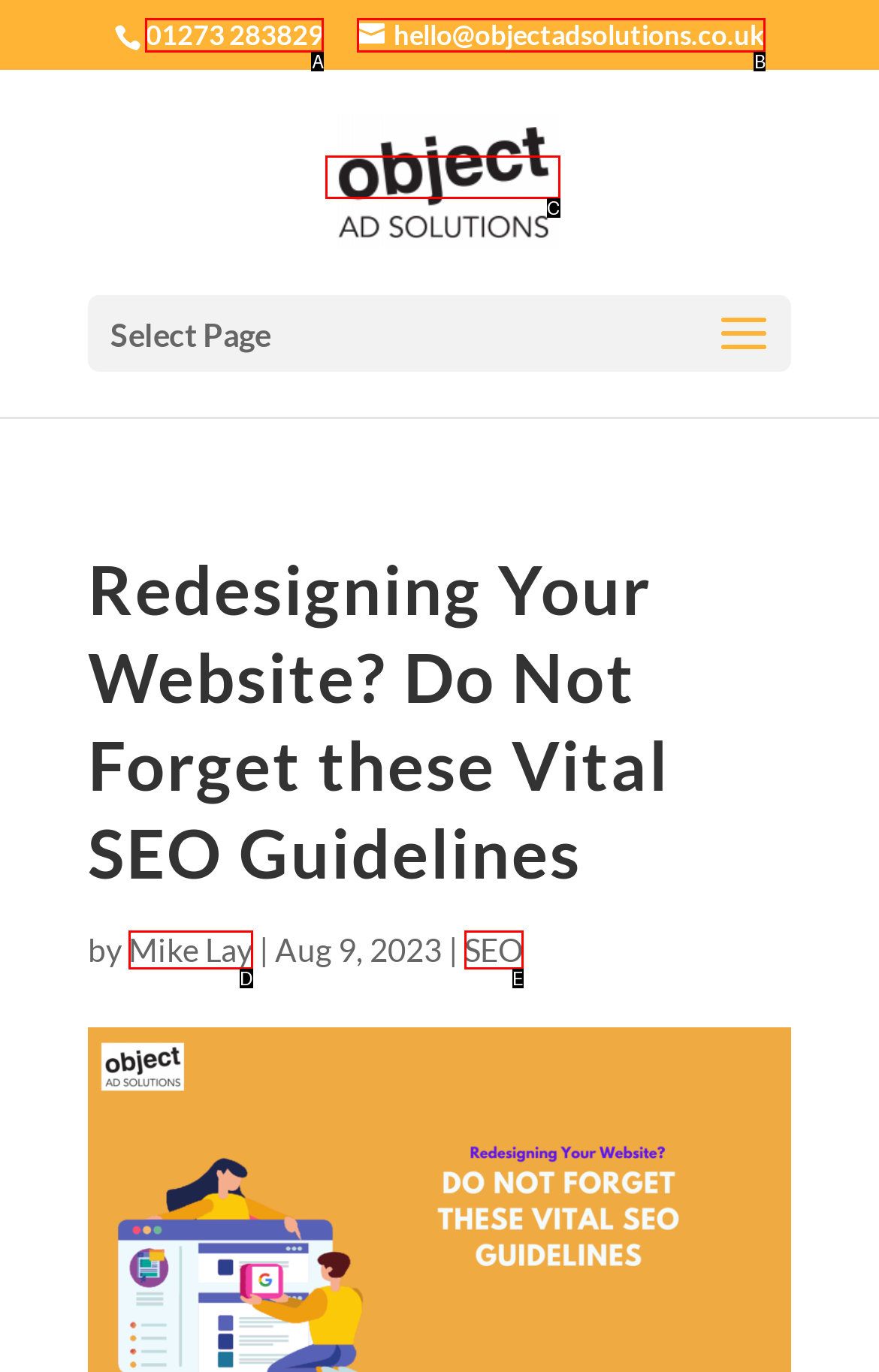Identify the HTML element that corresponds to the description: Mike Lay Provide the letter of the correct option directly.

D